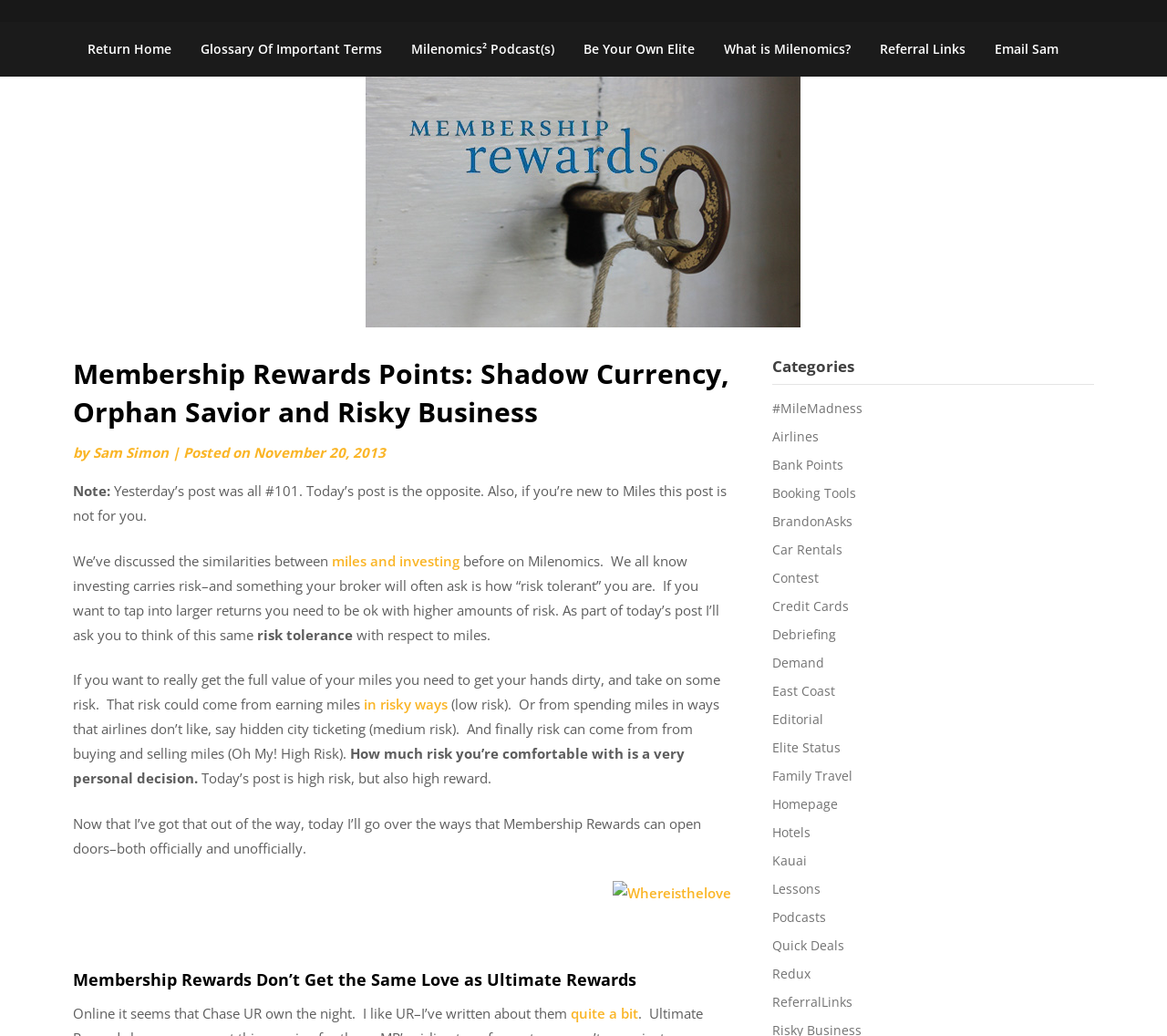Give a one-word or one-phrase response to the question: 
What is the author of the post?

Sam Simon